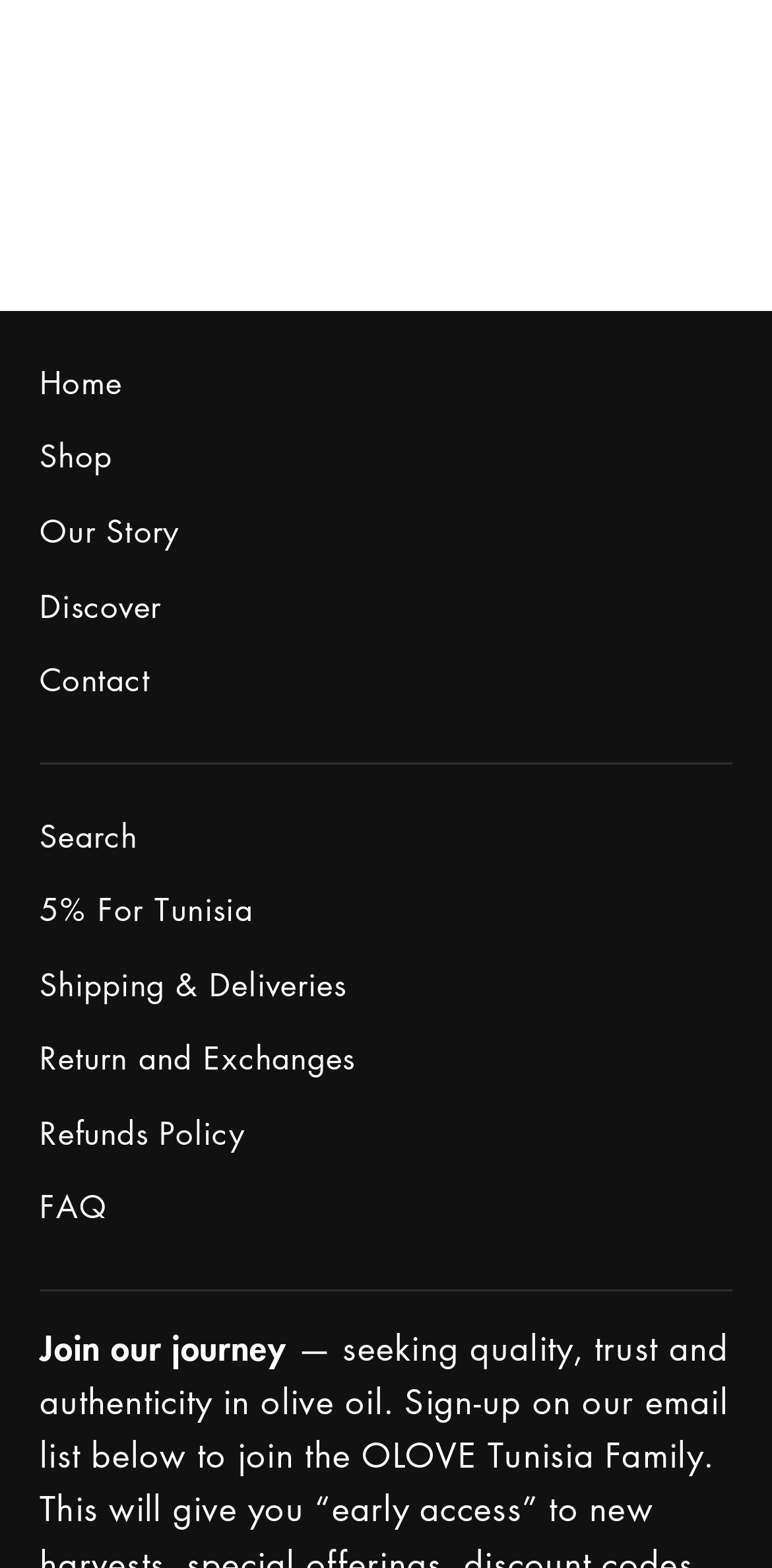From the details in the image, provide a thorough response to the question: How many navigation links are there?

I counted the number of links in the navigation menu, which includes 'Home', 'Shop', 'Our Story', 'Discover', 'Contact', 'Search', '5% For Tunisia', 'Shipping & Deliveries', 'Return and Exchanges', 'Refunds Policy', and 'FAQ'.